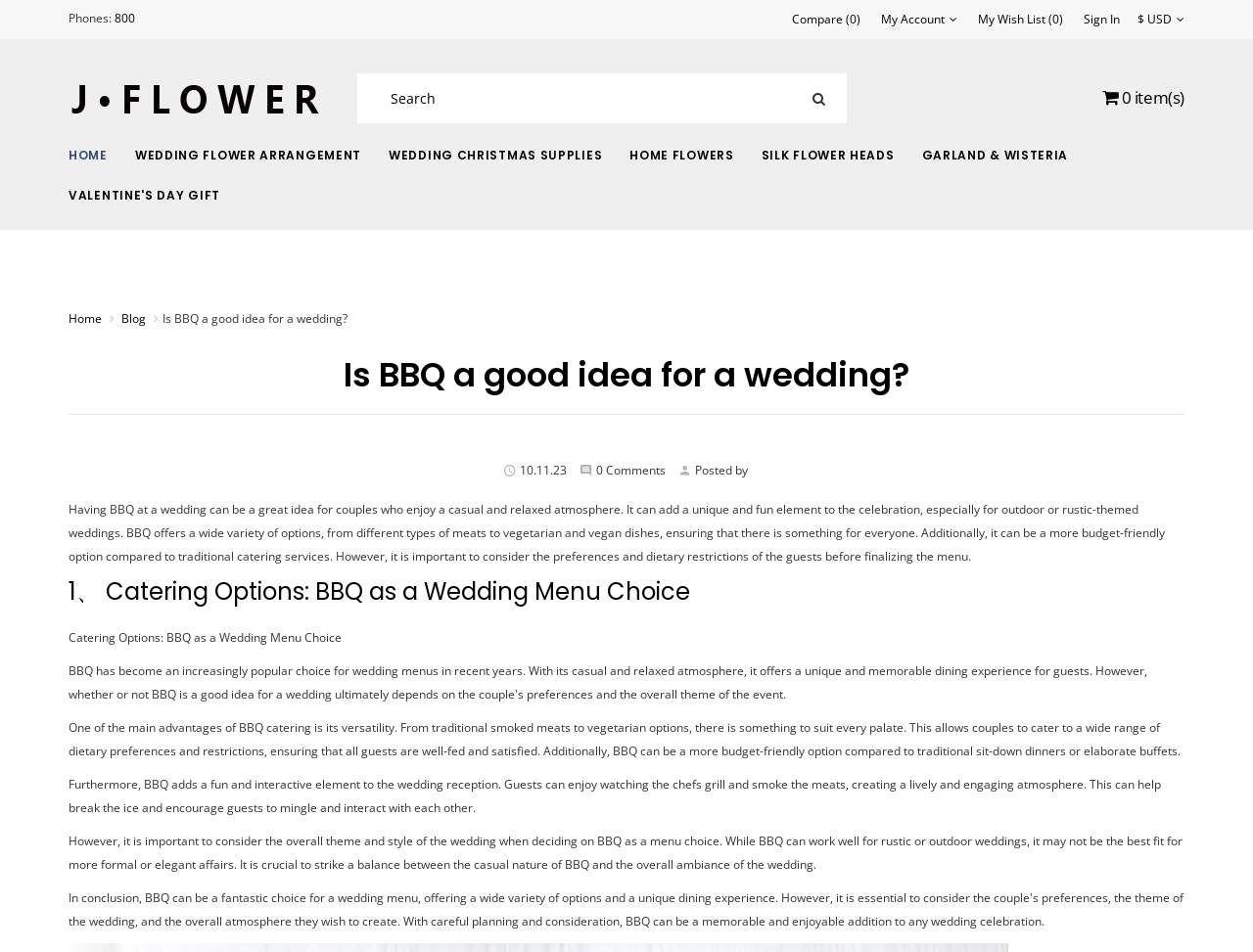Give a one-word or one-phrase response to the question:
What is the topic of this article?

BBQ at a wedding